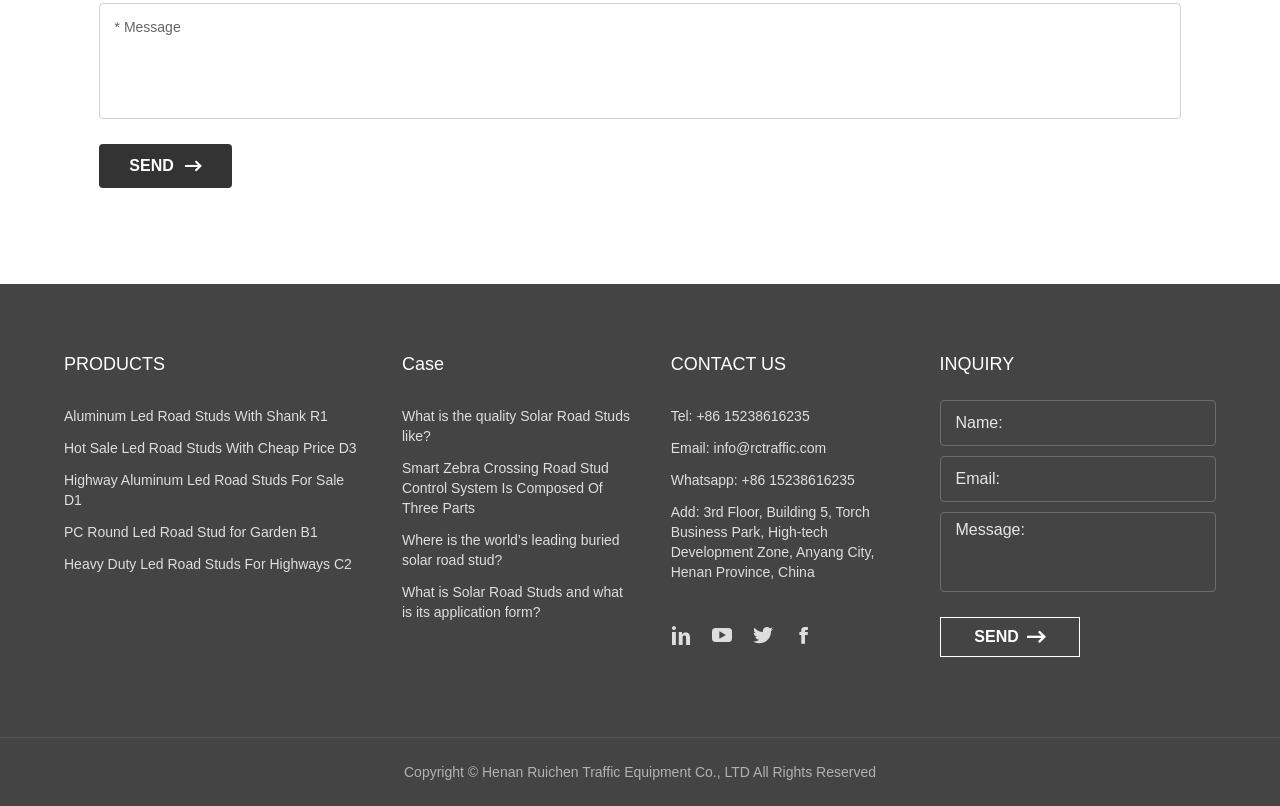Could you indicate the bounding box coordinates of the region to click in order to complete this instruction: "Click the SEND button".

[0.077, 0.179, 0.181, 0.233]